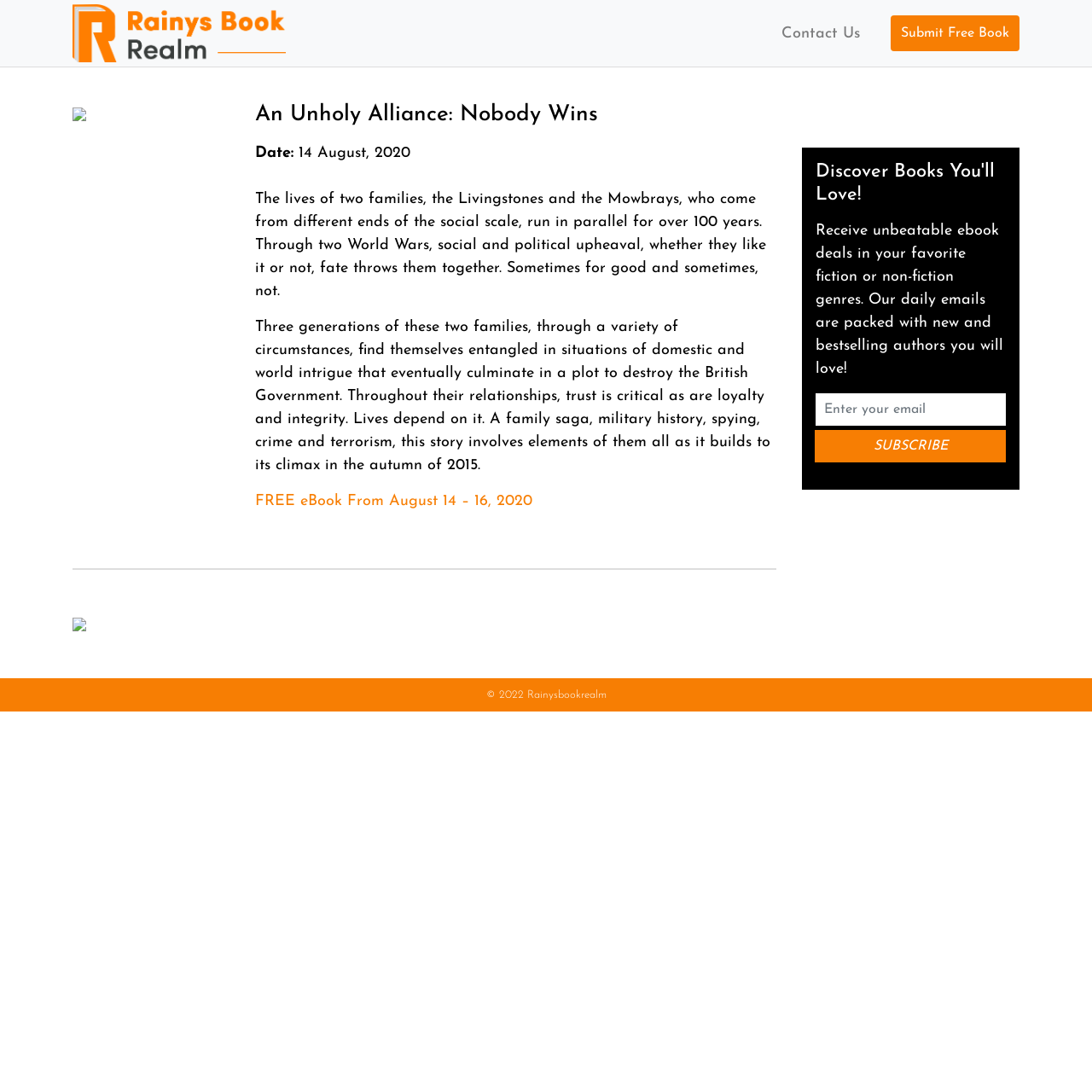Refer to the screenshot and answer the following question in detail:
What is the genre of the book?

The genre of the book can be inferred from the description of the book, which mentions 'family saga, military history, spying, crime and terrorism' as elements of the story.